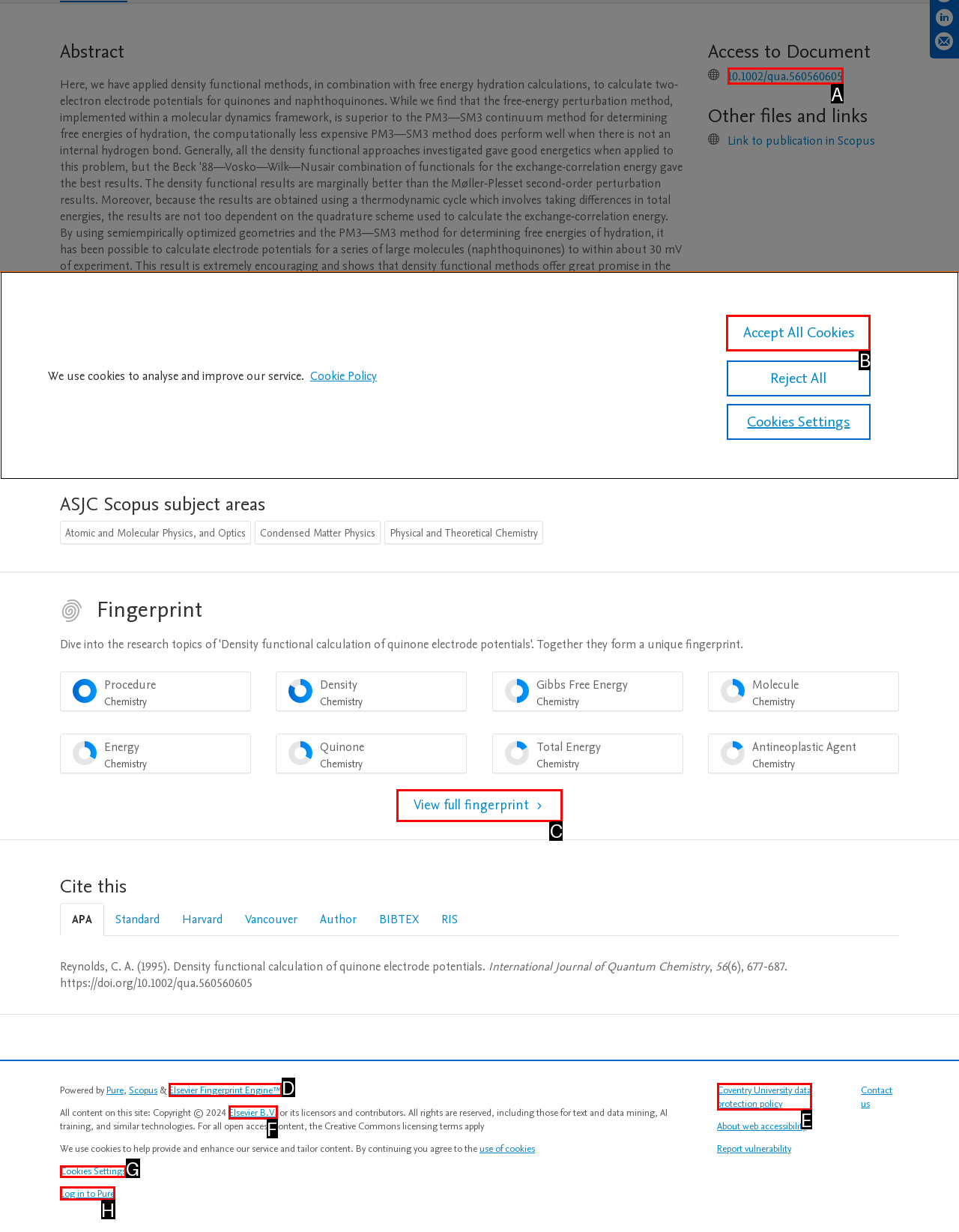Point out the option that aligns with the description: Accept All Cookies
Provide the letter of the corresponding choice directly.

B